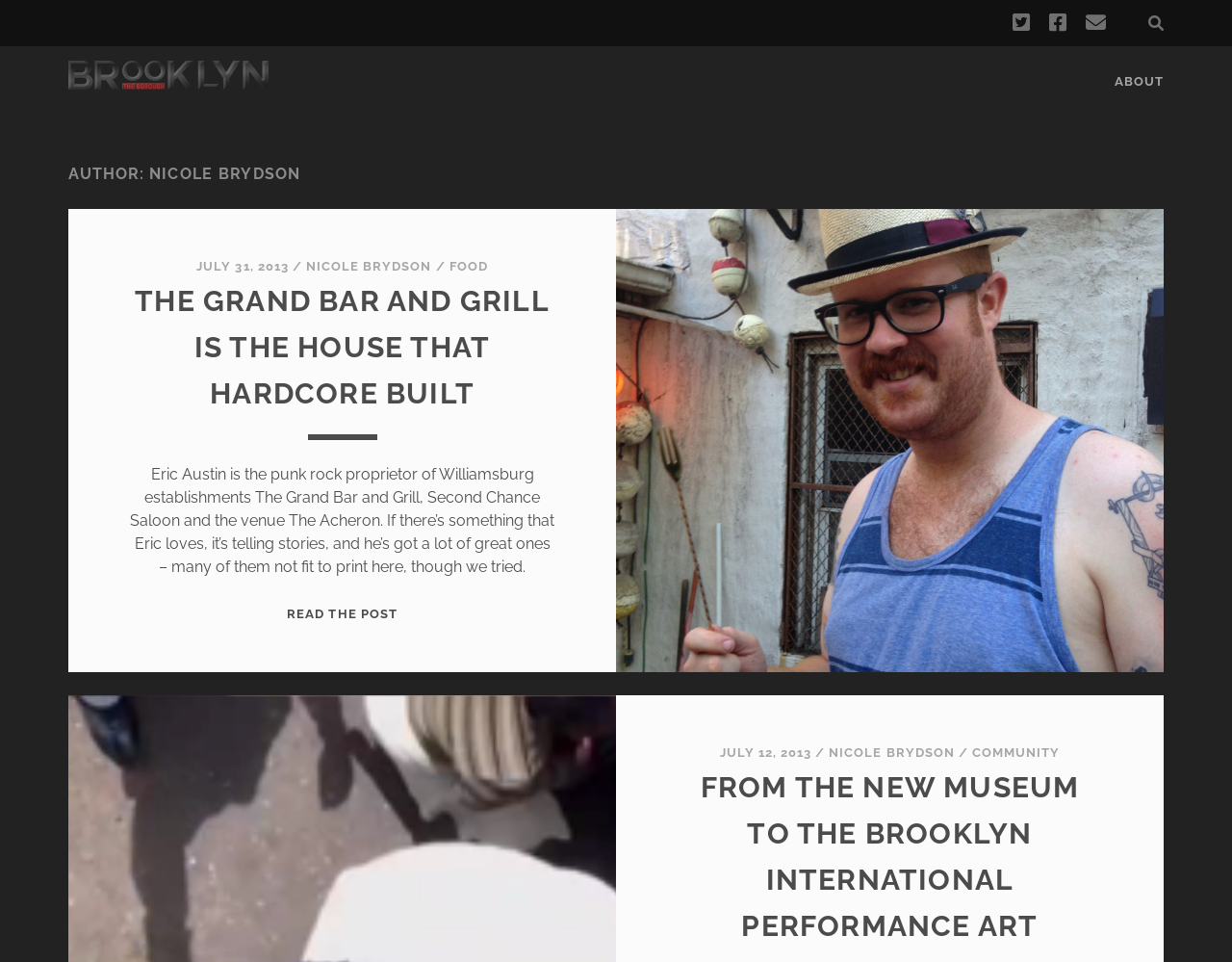Determine the bounding box coordinates of the section to be clicked to follow the instruction: "Read the post THE GRAND BAR AND GRILL IS THE HOUSE THAT HARDCORE BUILT". The coordinates should be given as four float numbers between 0 and 1, formatted as [left, top, right, bottom].

[0.233, 0.631, 0.323, 0.646]